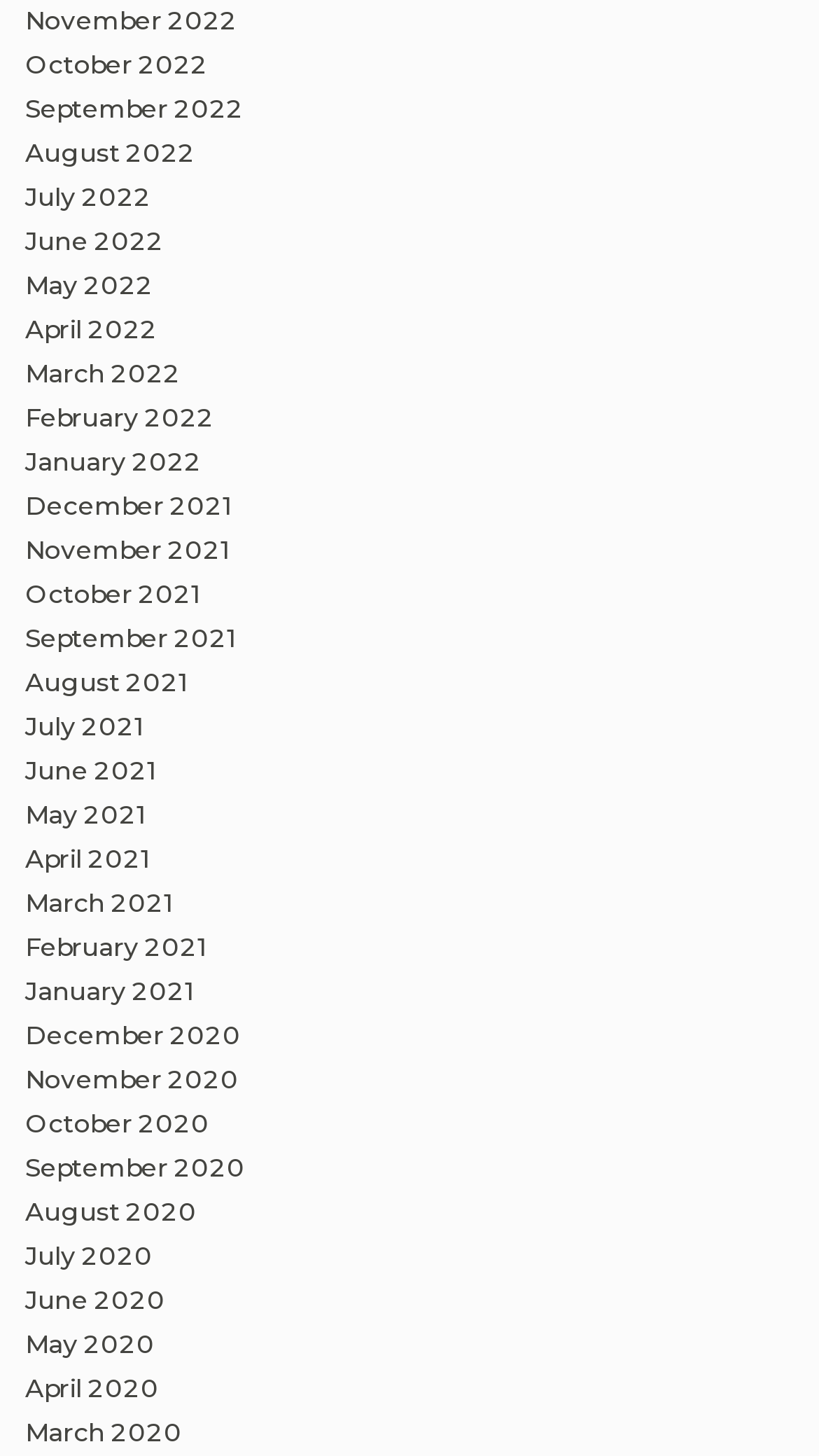Provide your answer in one word or a succinct phrase for the question: 
Are there any months listed in 2023?

No